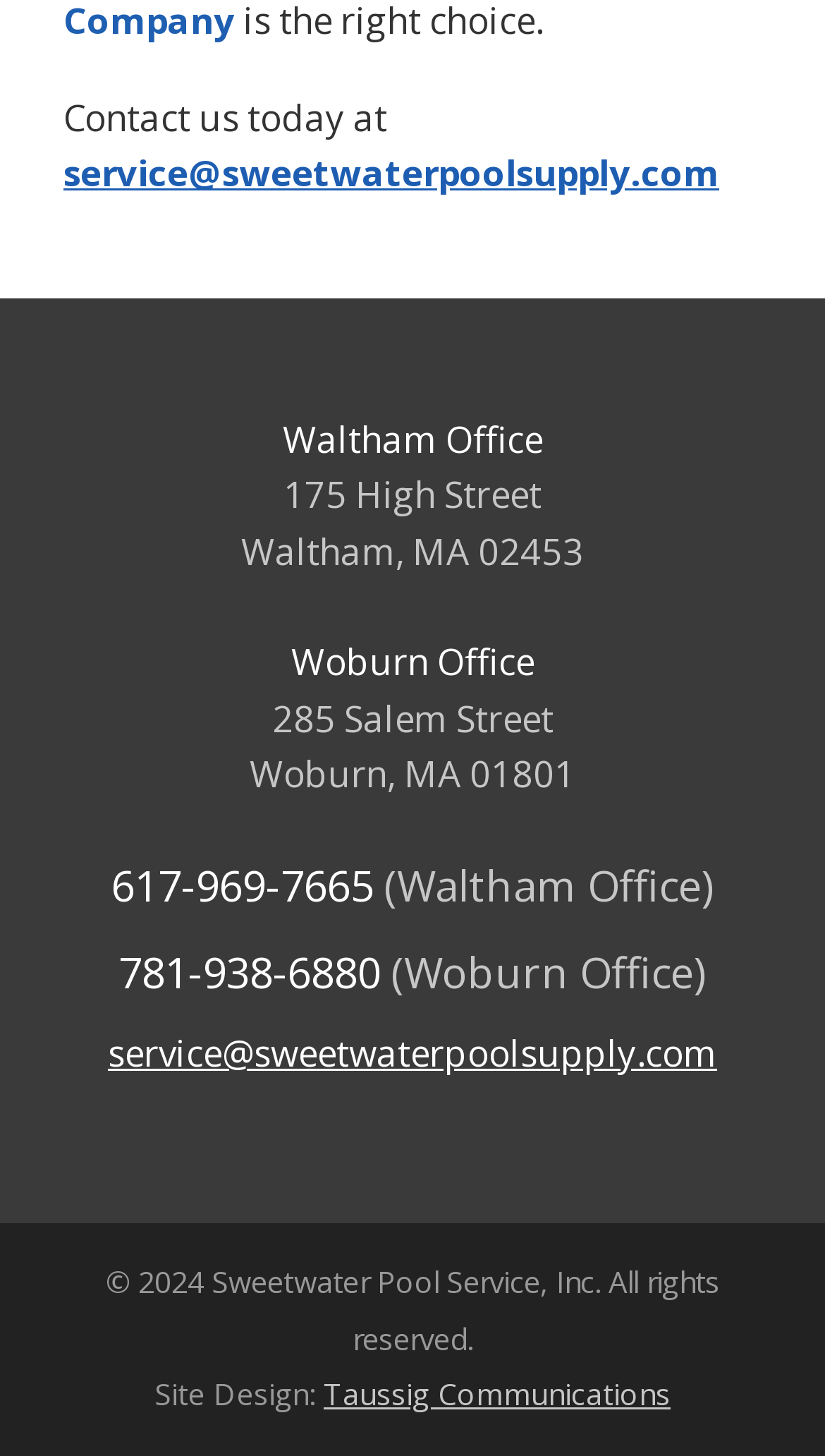What is the city of Waltham Office?
Utilize the information in the image to give a detailed answer to the question.

The city of Waltham Office can be found in the middle section of the webpage, where it lists the office locations and contact information. The address of Waltham Office is '175 High Street, Waltham, MA 02453'.